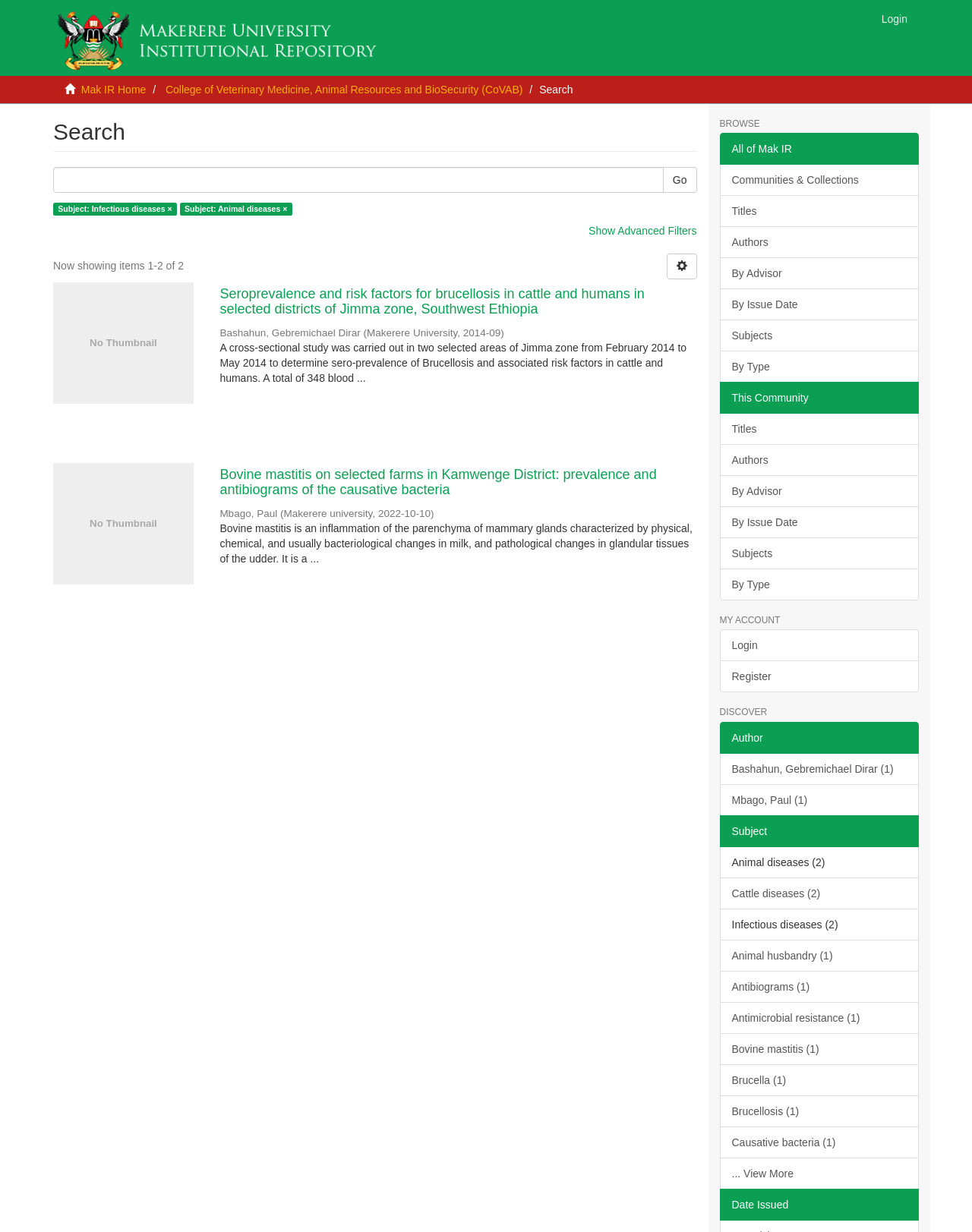Please identify the bounding box coordinates for the region that you need to click to follow this instruction: "Search for something".

[0.055, 0.136, 0.683, 0.157]